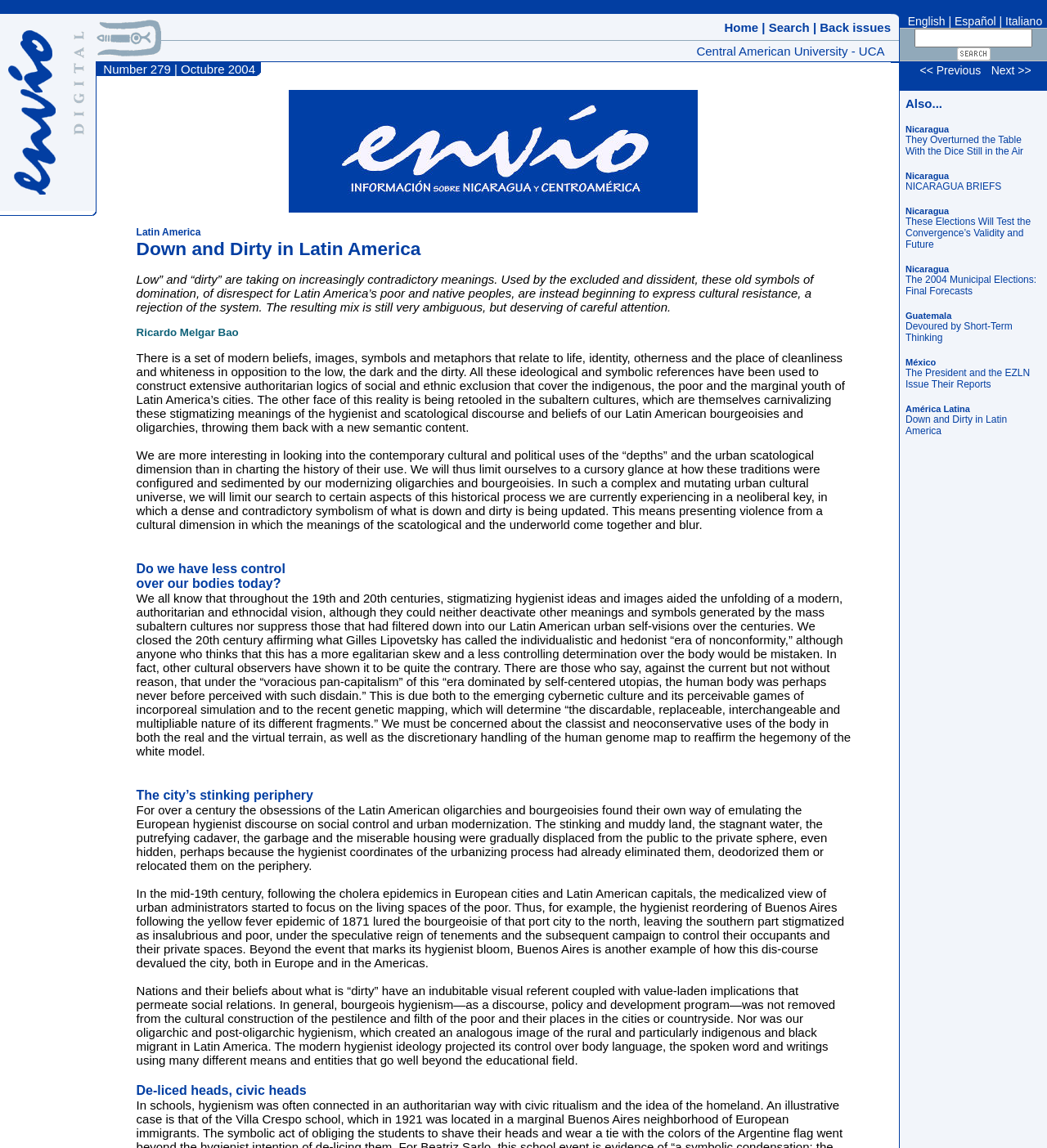Determine the bounding box coordinates of the clickable element necessary to fulfill the instruction: "Click on the 'Home' link". Provide the coordinates as four float numbers within the 0 to 1 range, i.e., [left, top, right, bottom].

[0.692, 0.017, 0.724, 0.03]